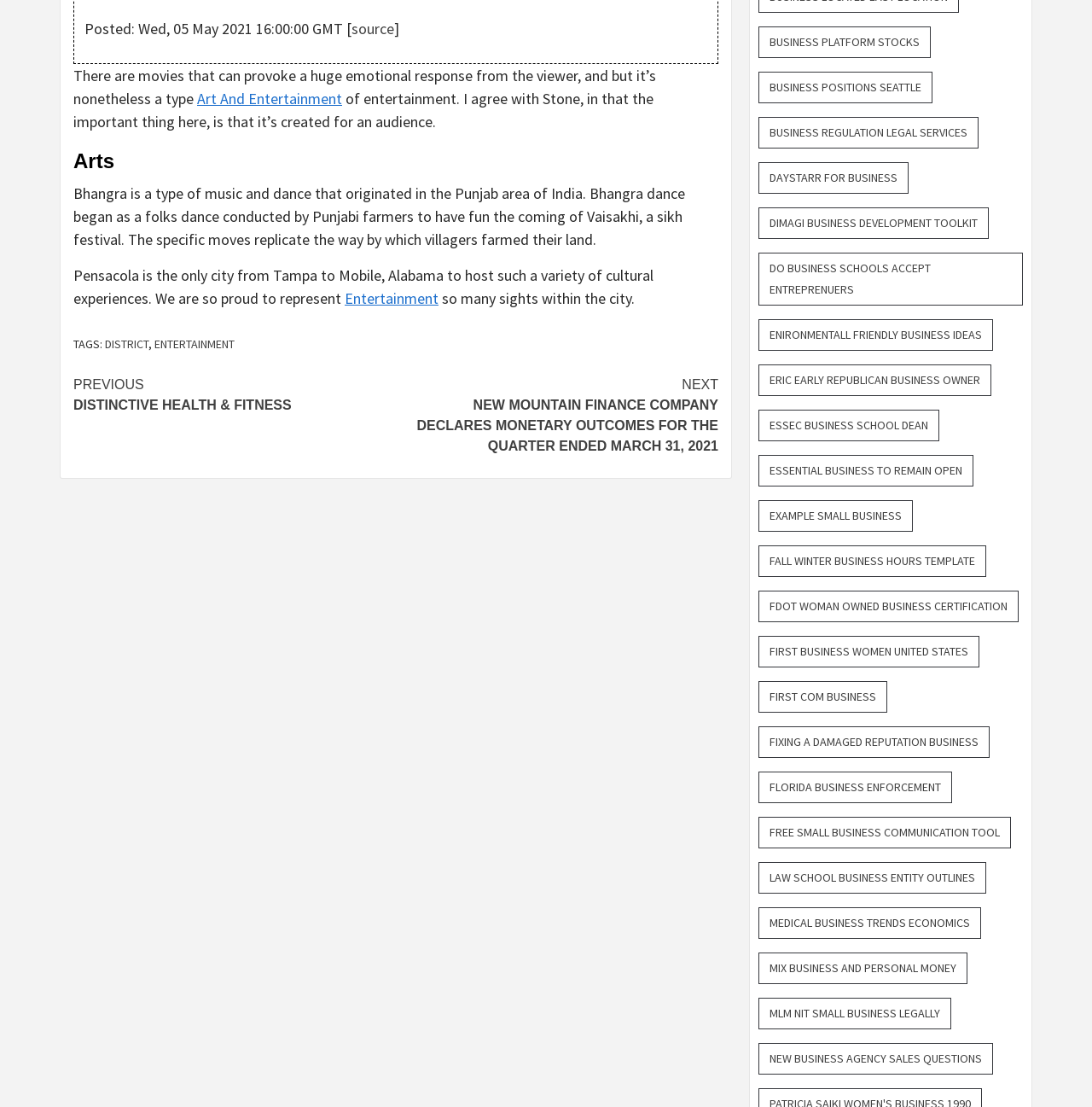Provide the bounding box coordinates of the HTML element described by the text: "source". The coordinates should be in the format [left, top, right, bottom] with values between 0 and 1.

[0.322, 0.017, 0.361, 0.035]